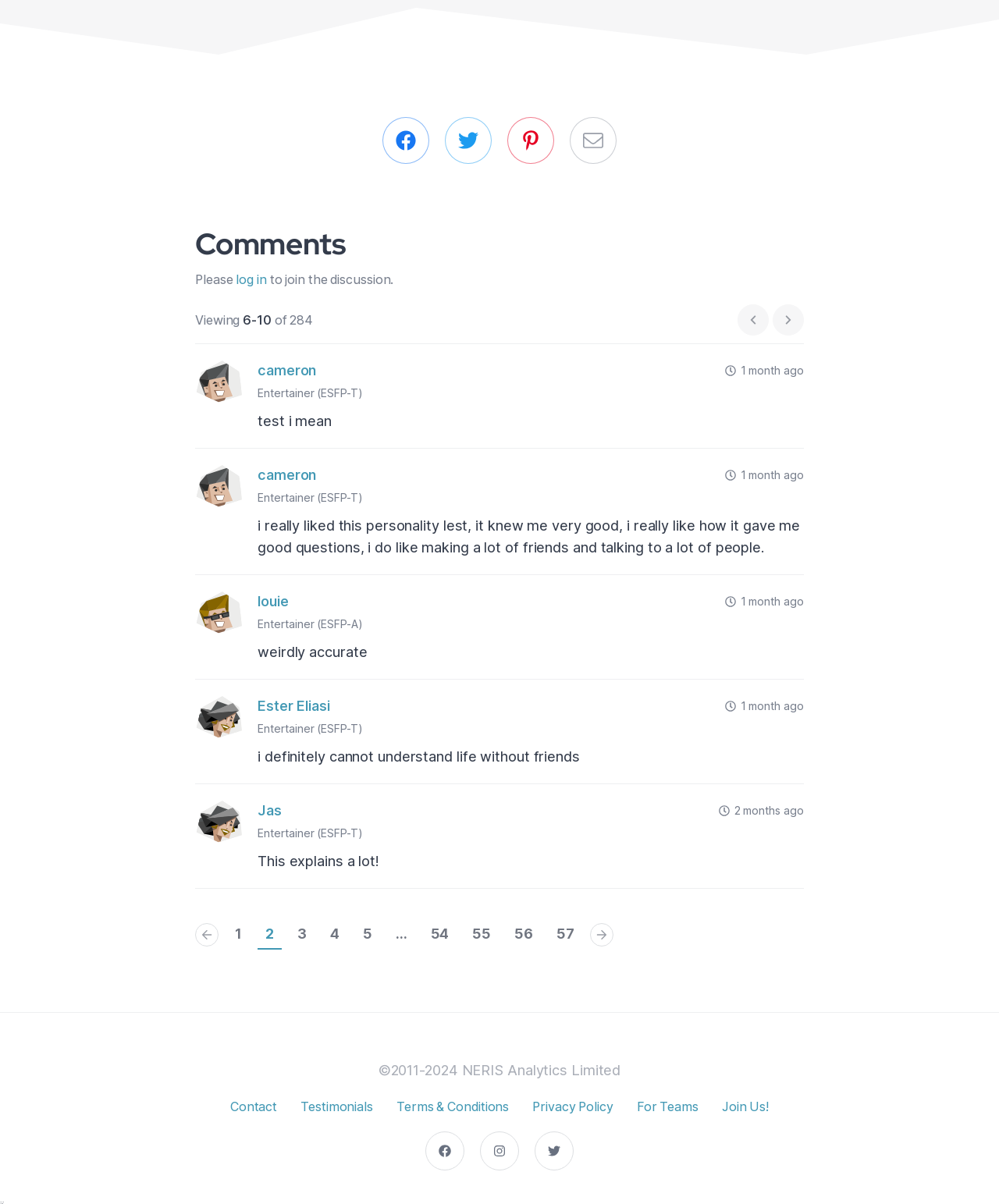What is the time period indicated by the 'Time' button?
Please provide an in-depth and detailed response to the question.

The 'Time' button is located next to each comment and indicates the time period when the comment was posted. In most cases, the time period is '1 month ago', although one comment indicates '2 months ago'.